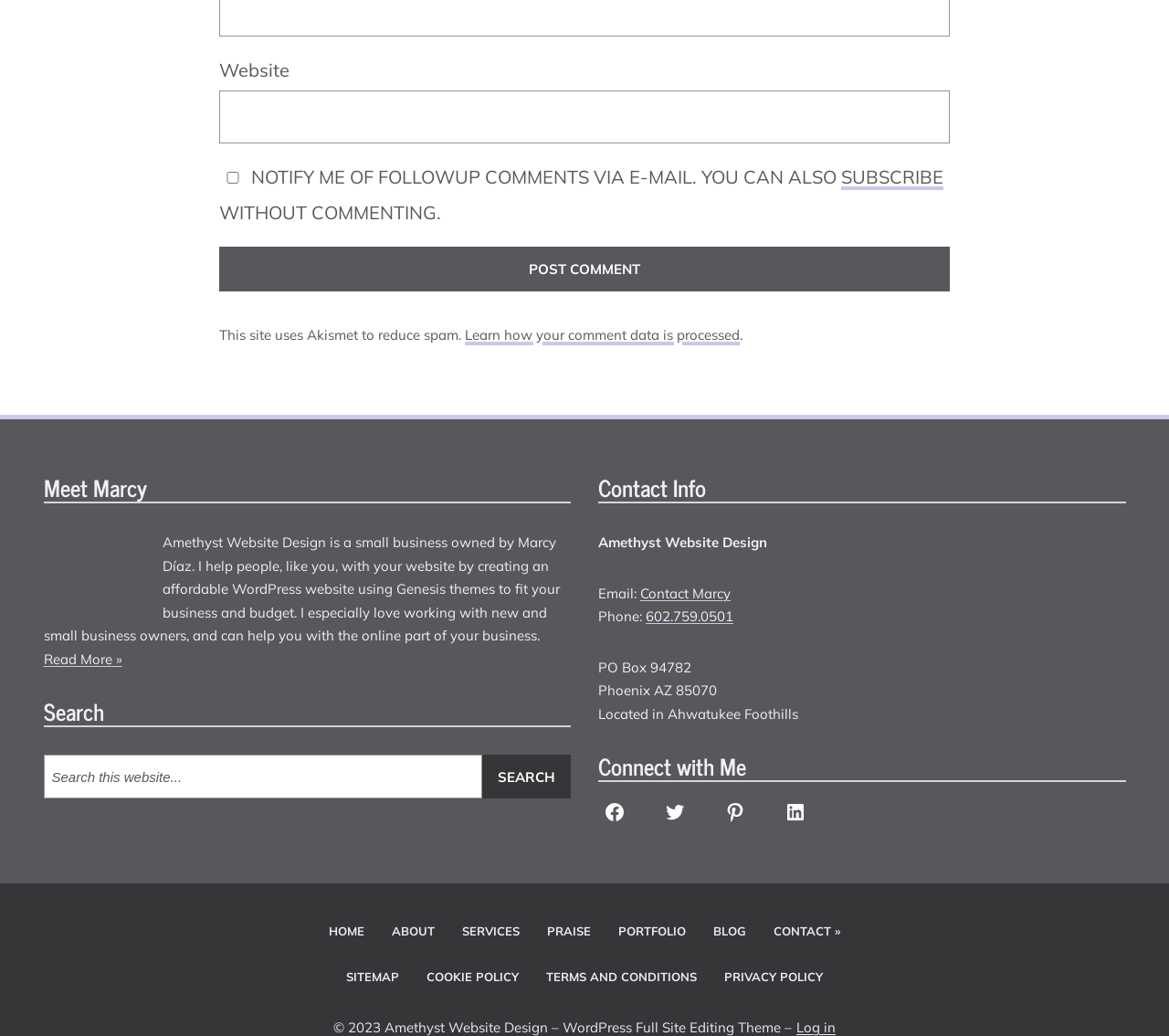Respond with a single word or phrase to the following question:
How many social media links are there in the 'Connect with Me' section?

4